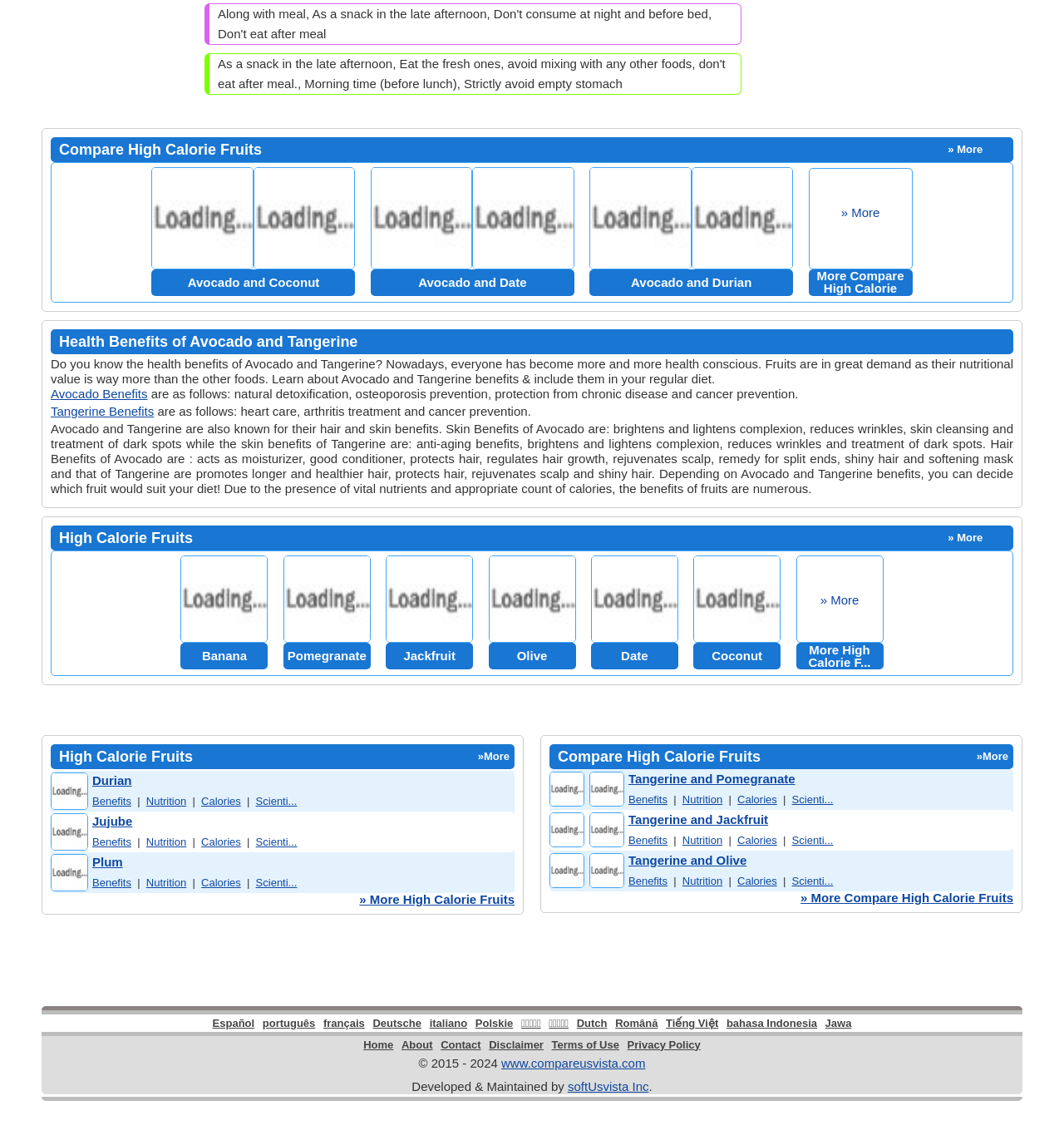Specify the bounding box coordinates (top-left x, top-left y, bottom-right x, bottom-right y) of the UI element in the screenshot that matches this description: Privacy Policy

[0.59, 0.907, 0.658, 0.918]